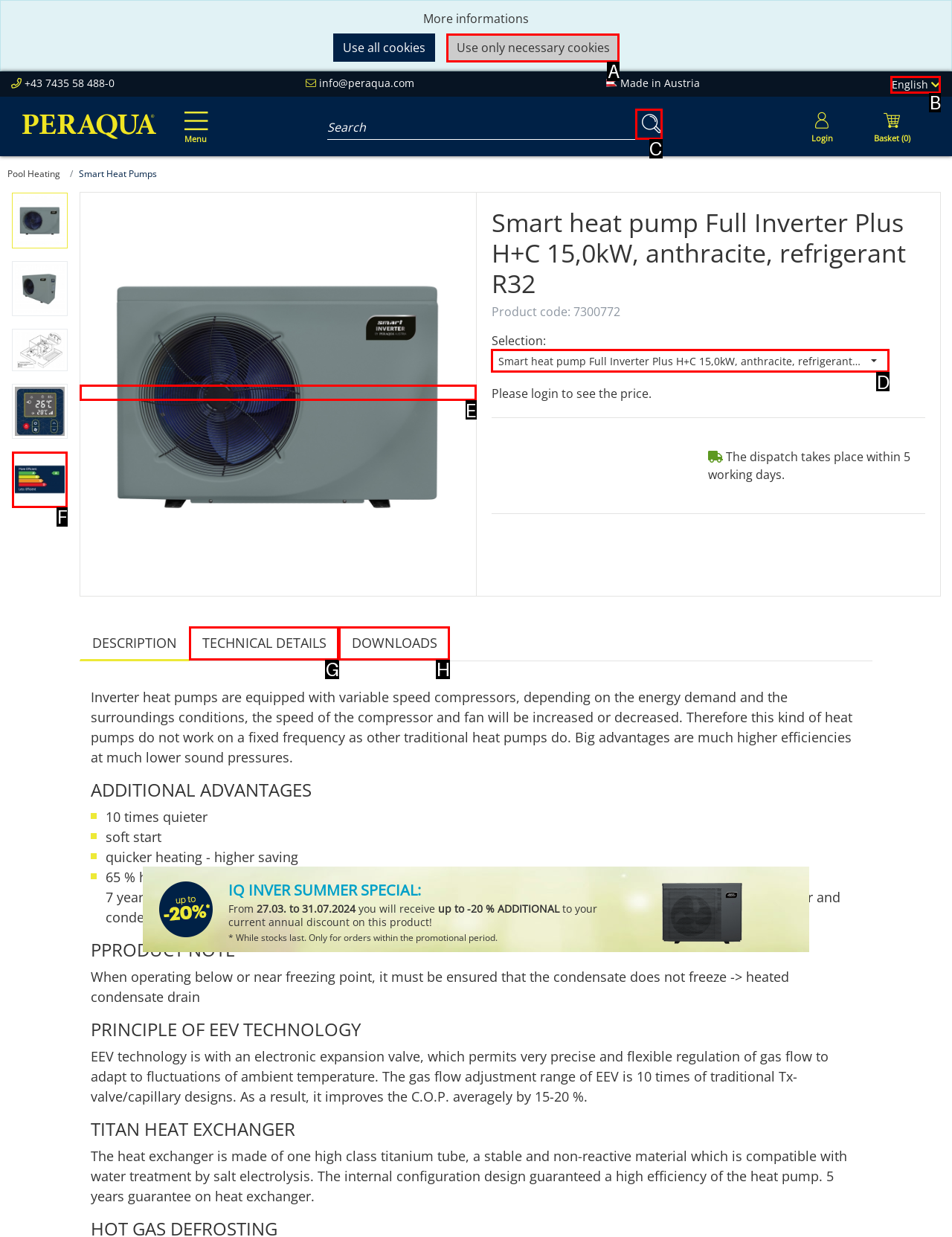Which HTML element should be clicked to complete the task: View product details? Answer with the letter of the corresponding option.

E